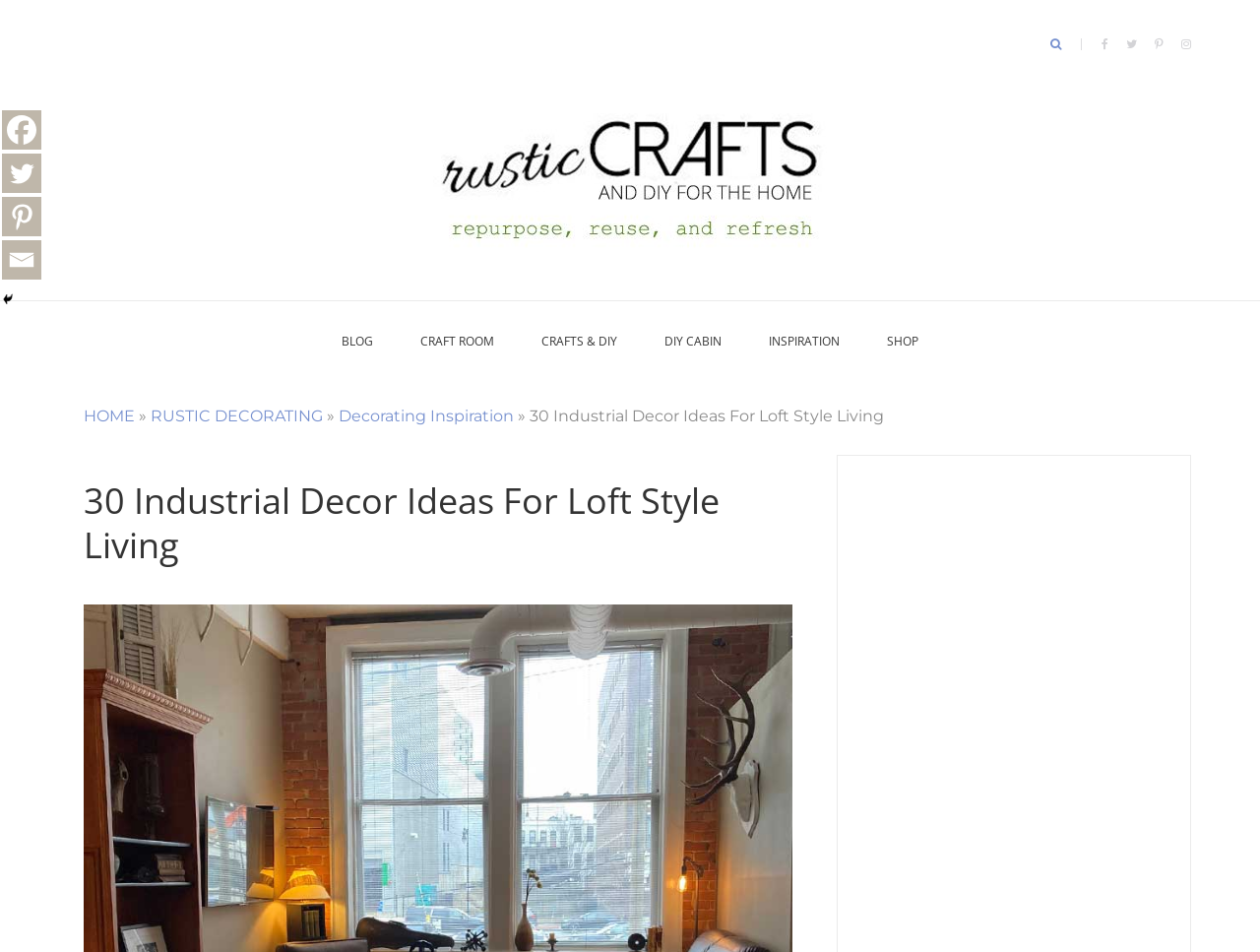Identify the coordinates of the bounding box for the element that must be clicked to accomplish the instruction: "search for something".

[0.823, 0.033, 0.874, 0.061]